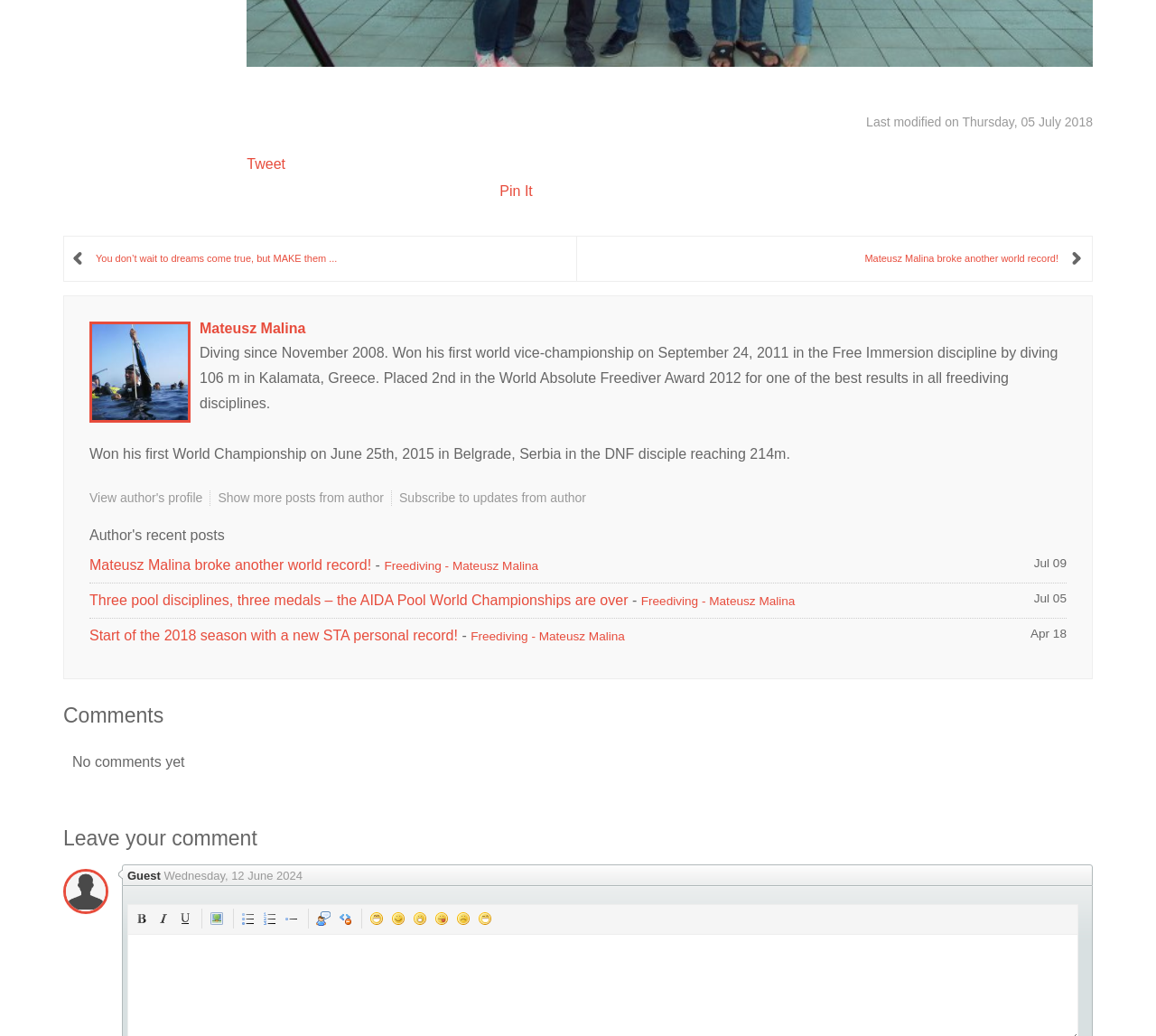Pinpoint the bounding box coordinates of the clickable element to carry out the following instruction: "Pin It."

[0.432, 0.177, 0.461, 0.192]